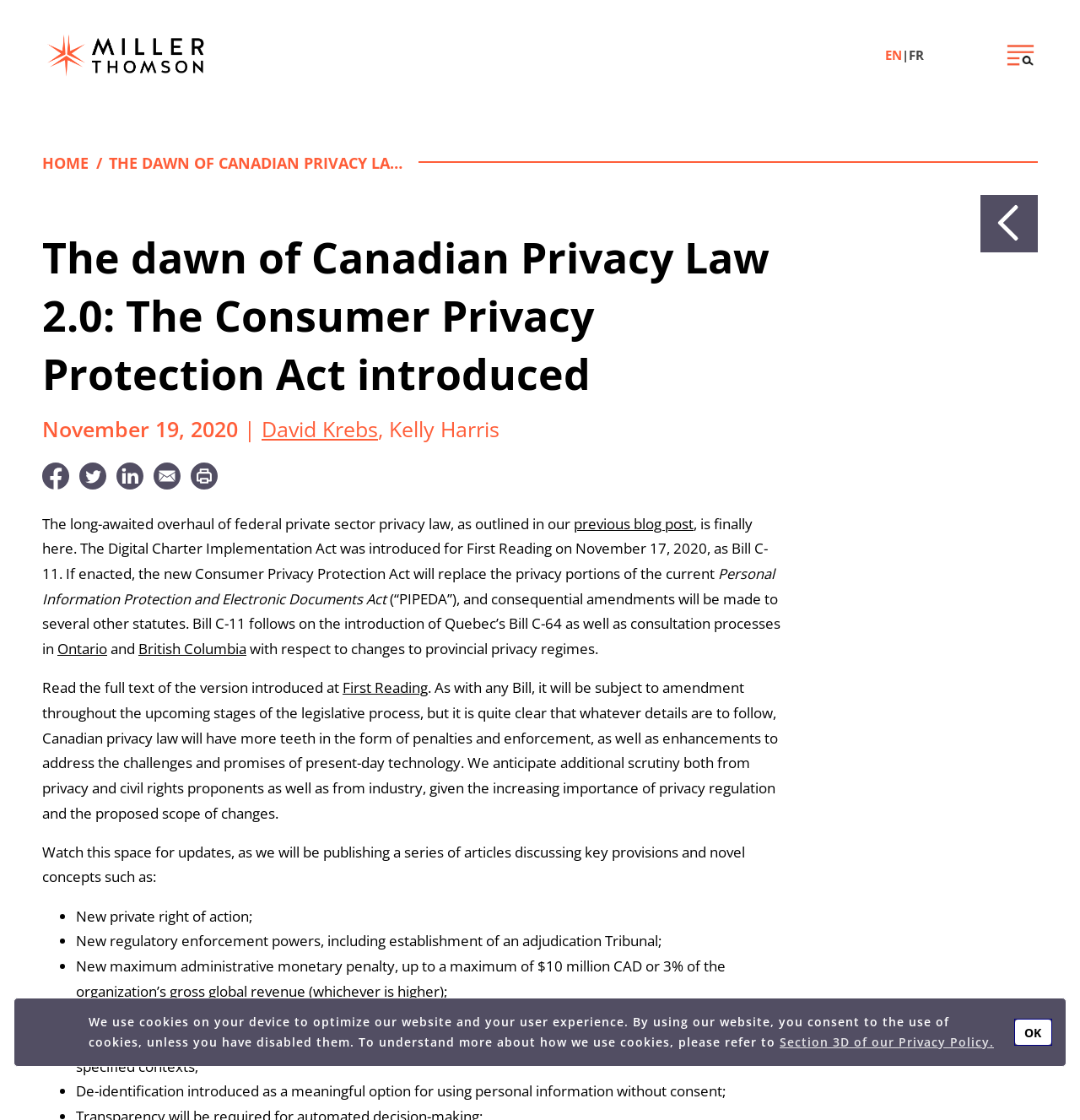Locate the bounding box coordinates of the clickable part needed for the task: "Search for something".

[0.93, 0.057, 0.961, 0.068]